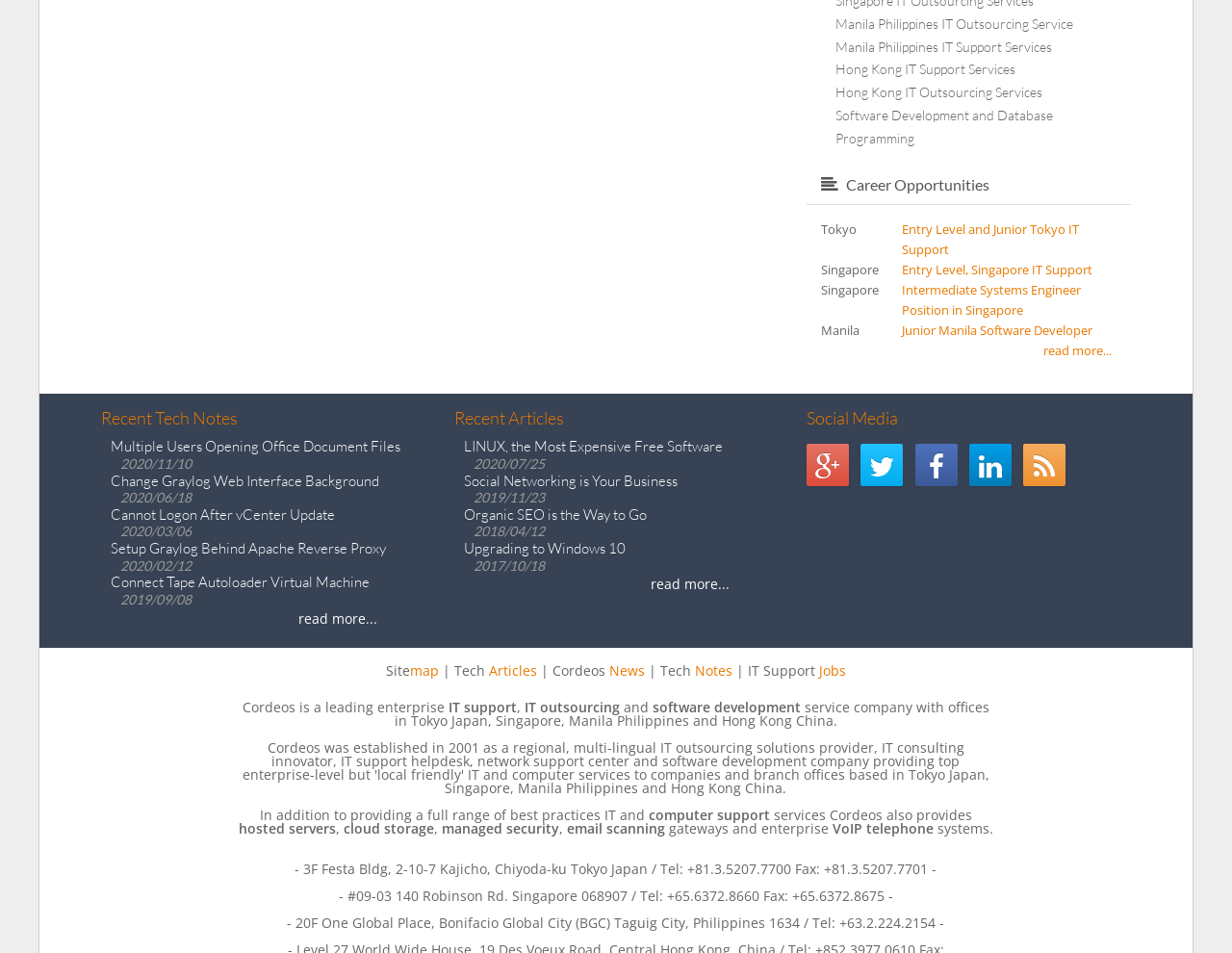Locate the UI element that matches the description News in the webpage screenshot. Return the bounding box coordinates in the format (top-left x, top-left y, bottom-right x, bottom-right y), with values ranging from 0 to 1.

[0.495, 0.694, 0.523, 0.713]